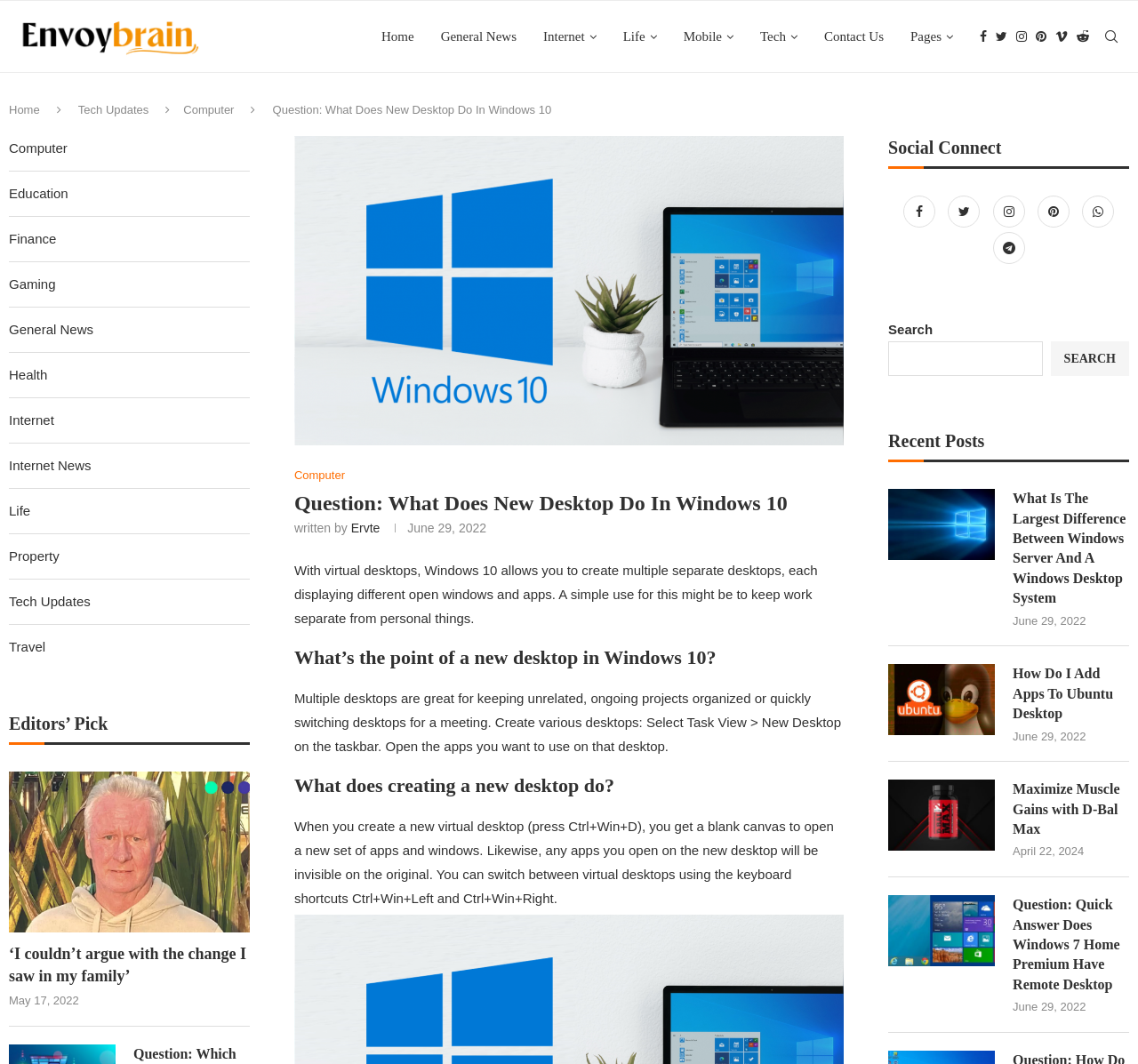What is the author of the article 'Question: What Does New Desktop Do In Windows 10'? Based on the screenshot, please respond with a single word or phrase.

Ervte